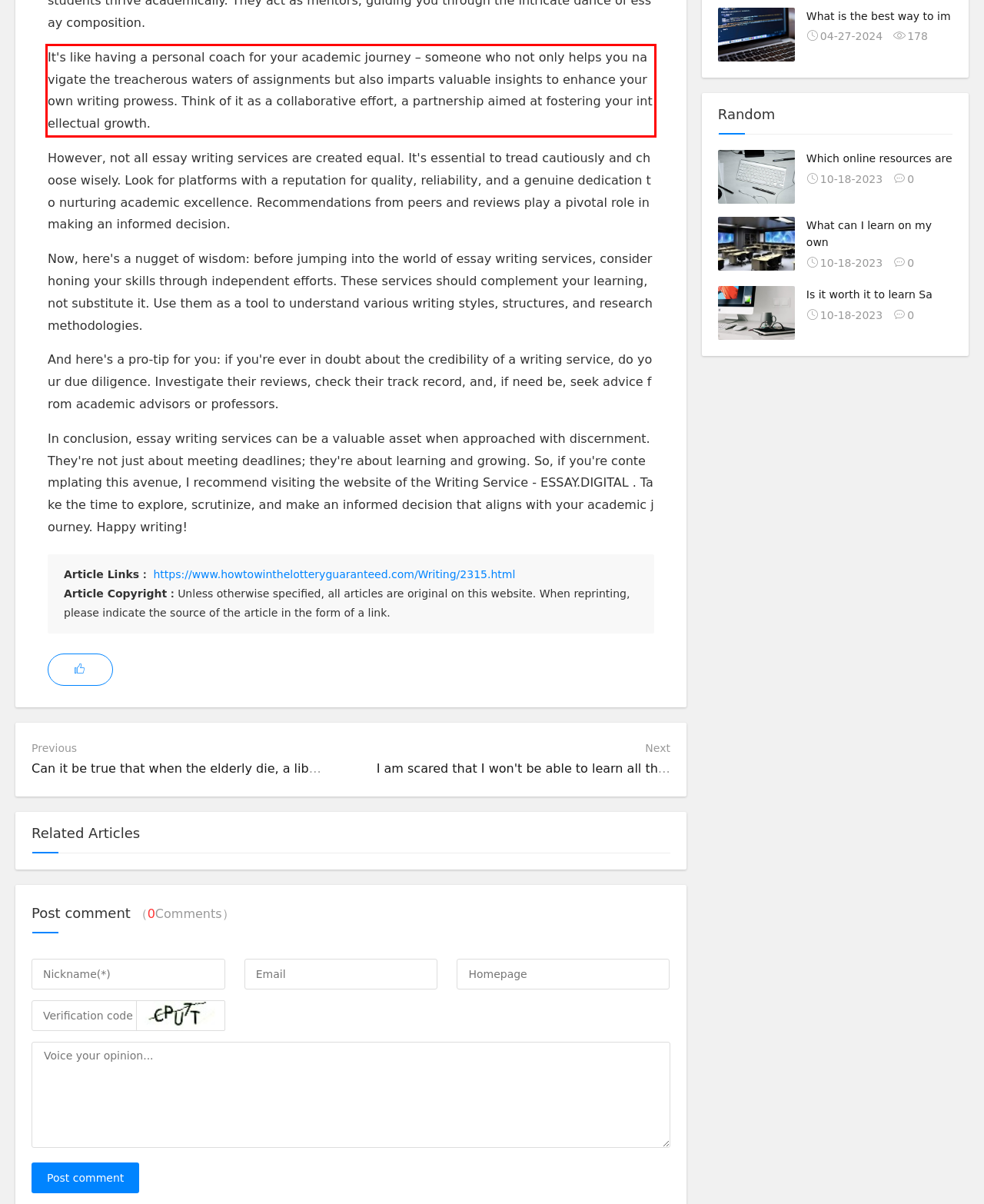Review the webpage screenshot provided, and perform OCR to extract the text from the red bounding box.

It's like having a personal coach for your academic journey – someone who not only helps you navigate the treacherous waters of assignments but also imparts valuable insights to enhance your own writing prowess. Think of it as a collaborative effort, a partnership aimed at fostering your intellectual growth.